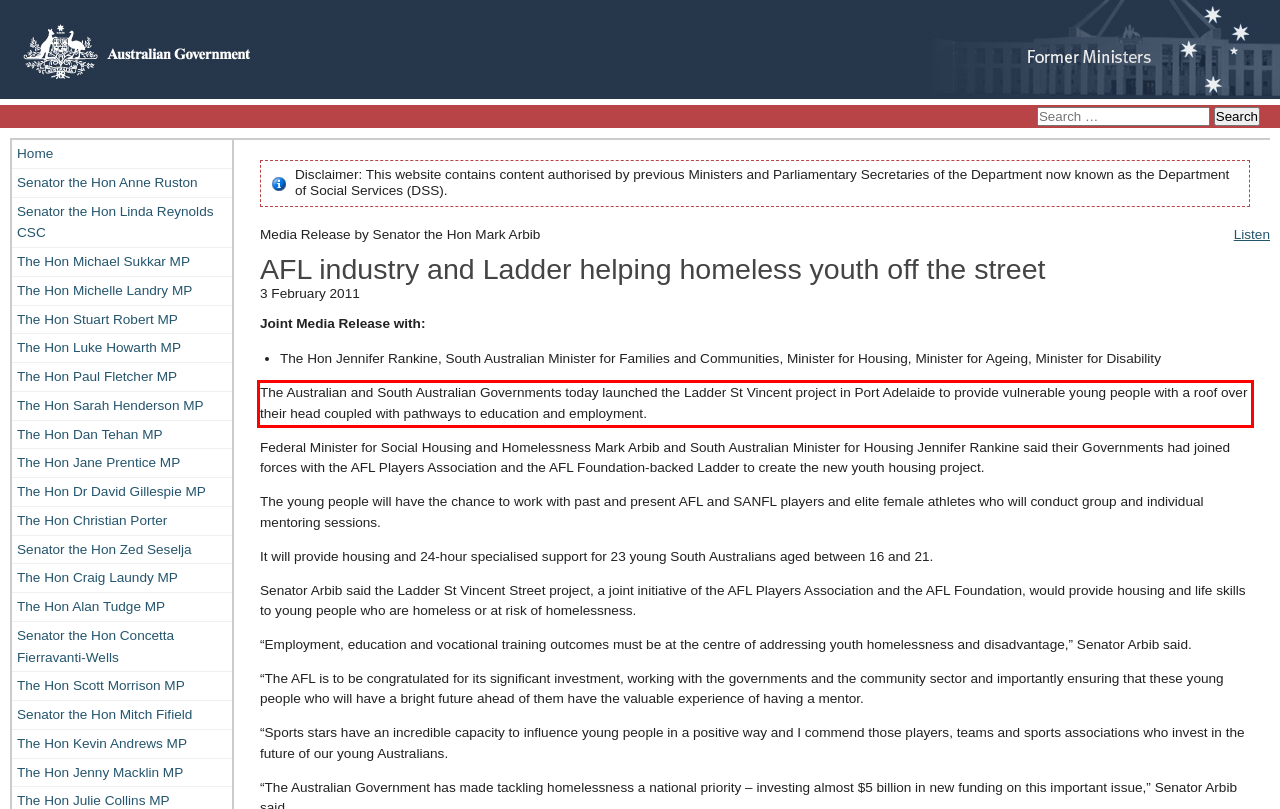Please perform OCR on the text content within the red bounding box that is highlighted in the provided webpage screenshot.

The Australian and South Australian Governments today launched the Ladder St Vincent project in Port Adelaide to provide vulnerable young people with a roof over their head coupled with pathways to education and employment.